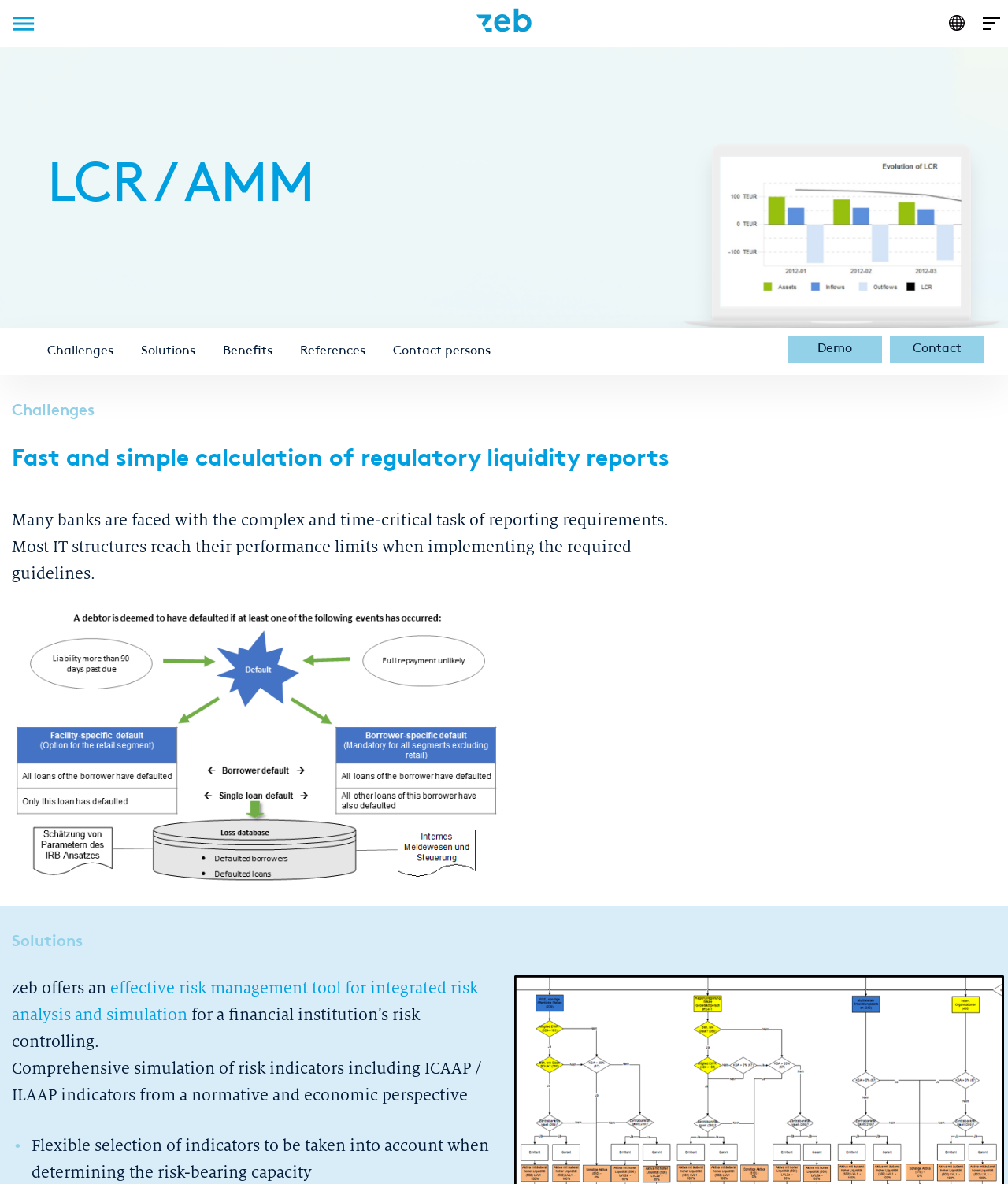Determine the bounding box coordinates for the area you should click to complete the following instruction: "Click the 'Log in' button".

[0.0, 0.0, 0.047, 0.04]